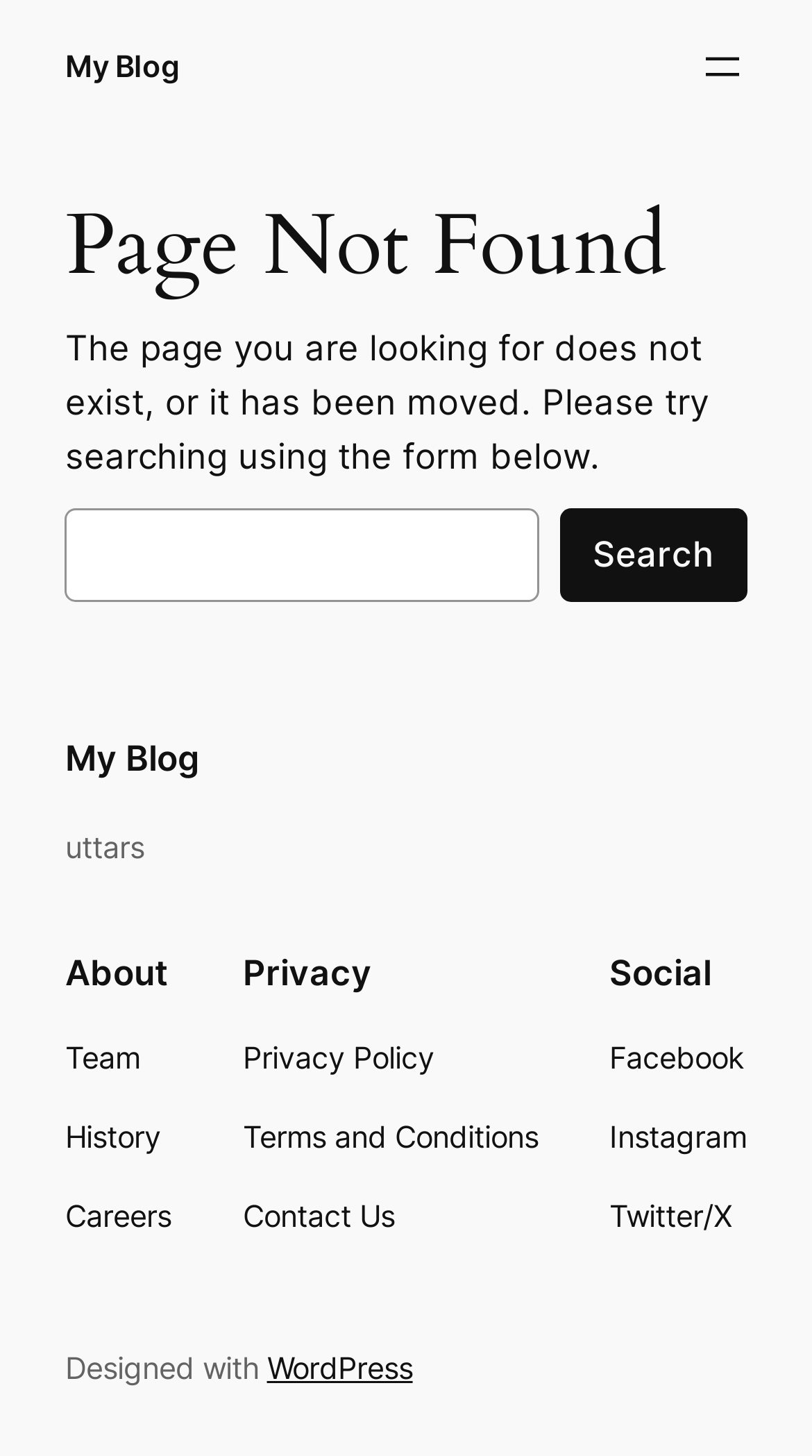Find the bounding box of the UI element described as follows: "Twitter/X".

[0.751, 0.82, 0.902, 0.852]